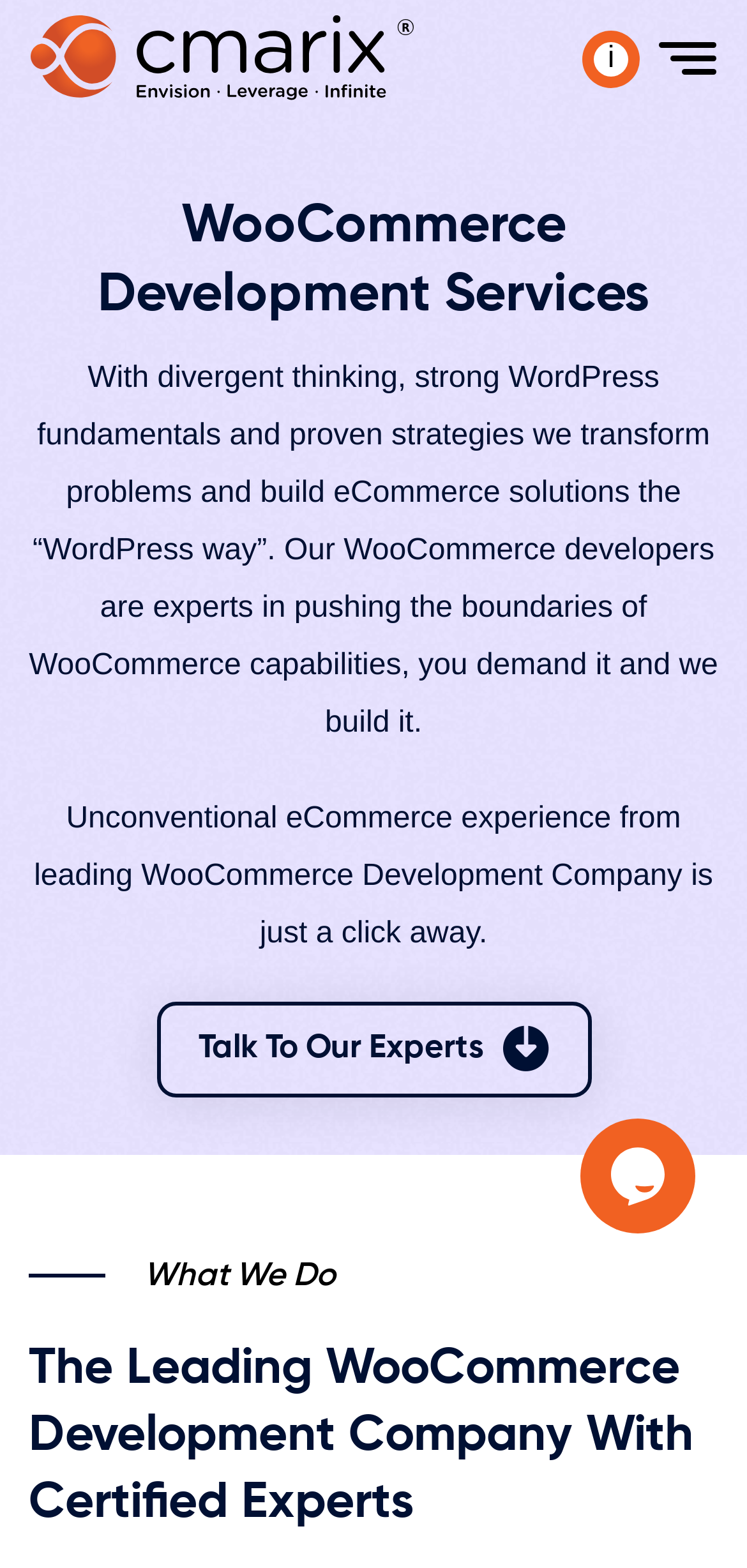What is the company's claim about its WooCommerce developers?
Give a one-word or short-phrase answer derived from the screenshot.

They are experts